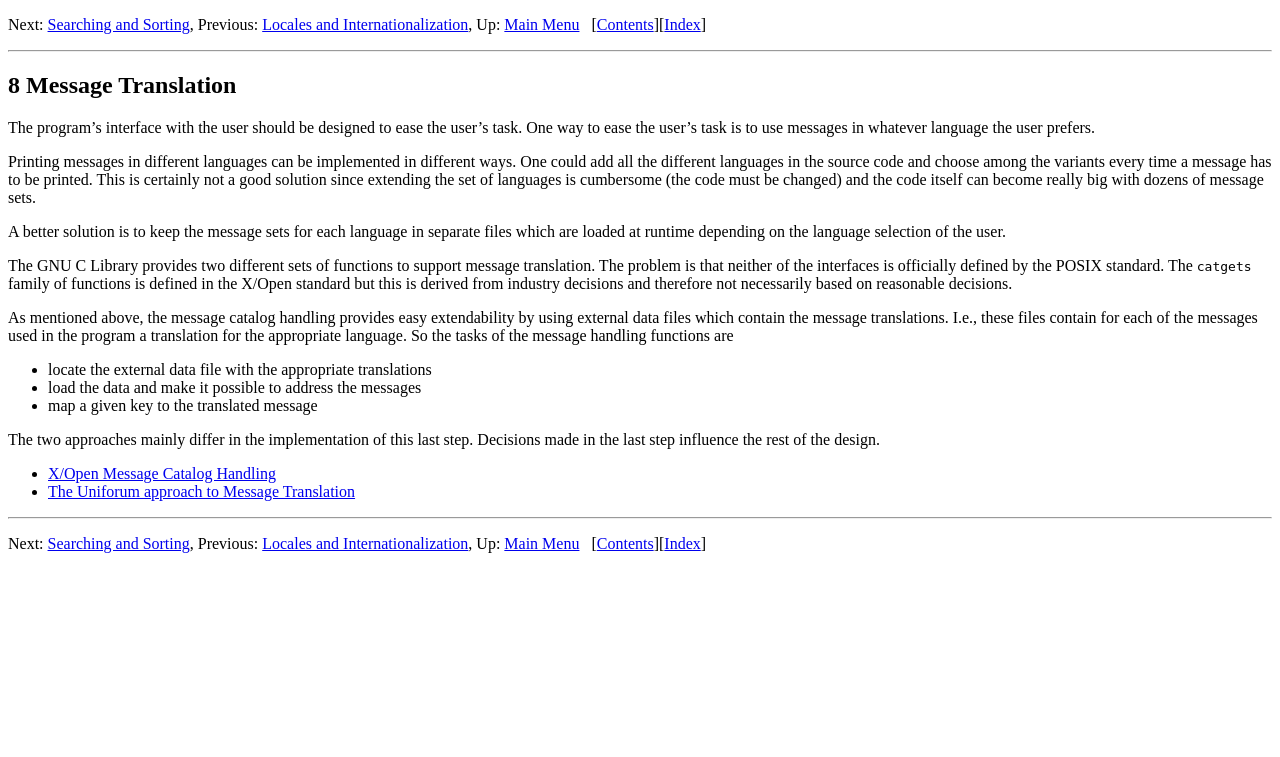What are the two approaches to message translation? Observe the screenshot and provide a one-word or short phrase answer.

X/Open and Uniforum